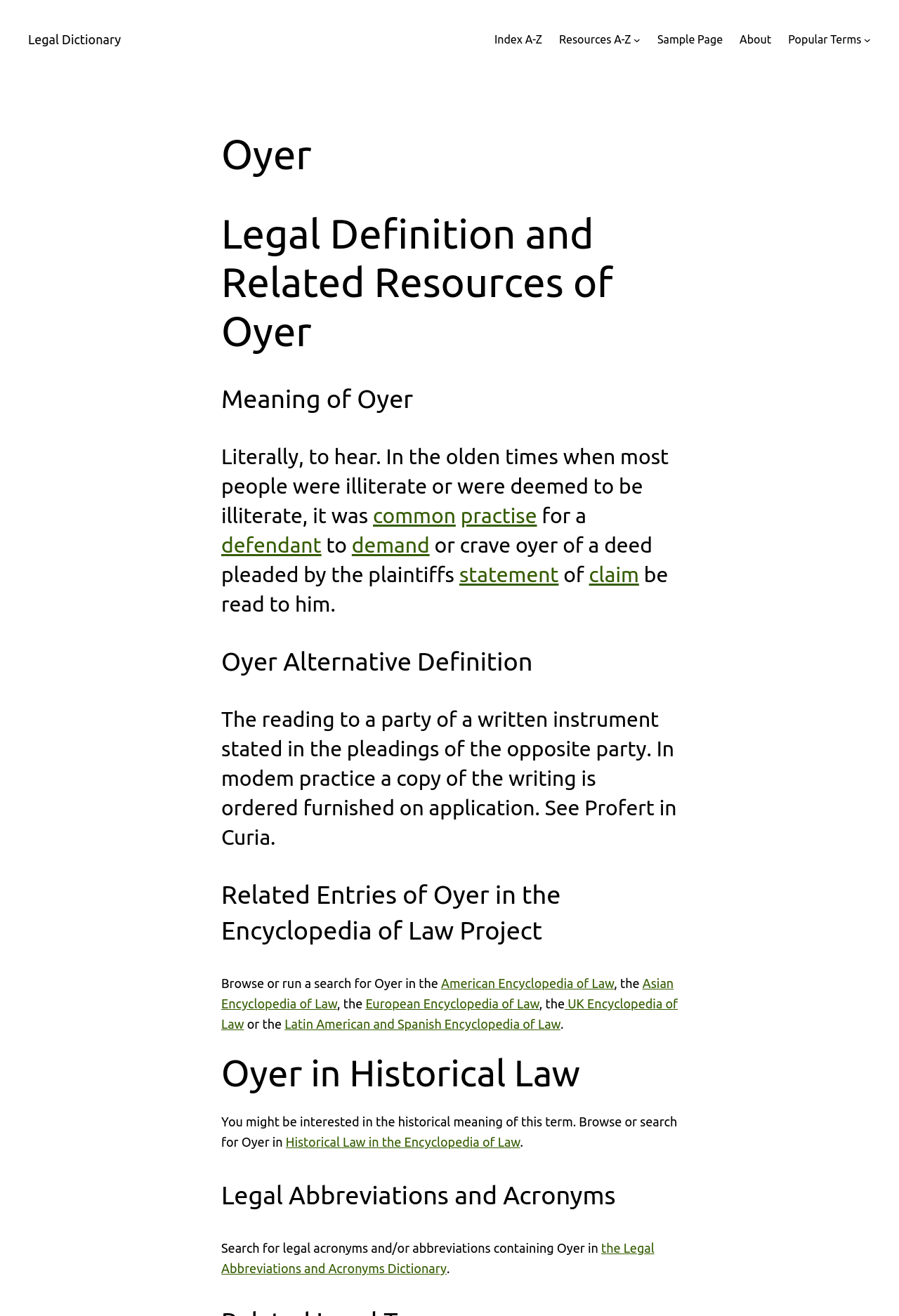Explain the features and main sections of the webpage comprehensively.

The webpage is a legal dictionary page for the term "Oyer". At the top, there is a navigation menu with links to "Legal Dictionary", "Index A-Z", "Resources A-Z", "Sample Page", "About", and "Popular Terms". 

Below the navigation menu, there is a main content section. The title "Oyer" is prominently displayed, followed by a subtitle "Legal Definition and Related Resources of Oyer". 

The main content is divided into several sections. The first section explains the meaning of "Oyer", stating that it literally means "to hear" and was a common practice in the olden times when most people were illiterate. This section contains several links to related terms such as "common", "practise", "defendant", "demand", "statement", and "claim". 

The next section is titled "Oyer Alternative Definition" and provides an alternative explanation of the term. This section also contains a link to "Profert in Curia". 

The following section is titled "Related Entries of Oyer in the Encyclopedia of Law Project" and provides links to various law encyclopedias such as the American, Asian, European, UK, and Latin American and Spanish Encyclopedia of Law. 

The next section is titled "Oyer in Historical Law" and provides information on the historical meaning of the term. This section contains a link to "Historical Law in the Encyclopedia of Law". 

The final section is titled "Legal Abbreviations and Acronyms" and provides a search function for legal acronyms and abbreviations containing the term "Oyer". This section contains a link to "the Legal Abbreviations and Acronyms Dictionary".